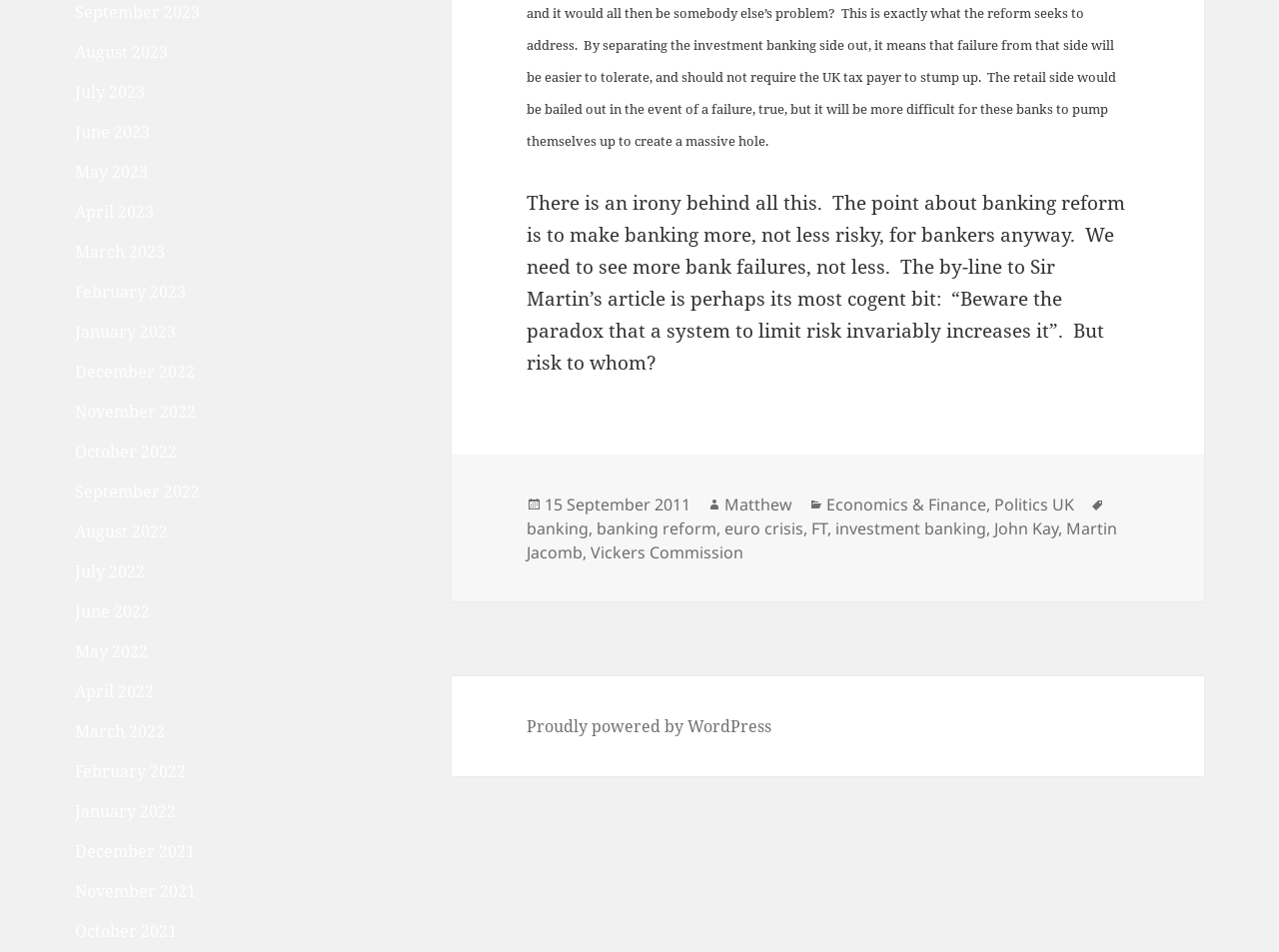Please determine the bounding box coordinates of the element's region to click in order to carry out the following instruction: "Read the article posted on 15 September 2011". The coordinates should be four float numbers between 0 and 1, i.e., [left, top, right, bottom].

[0.426, 0.518, 0.54, 0.542]